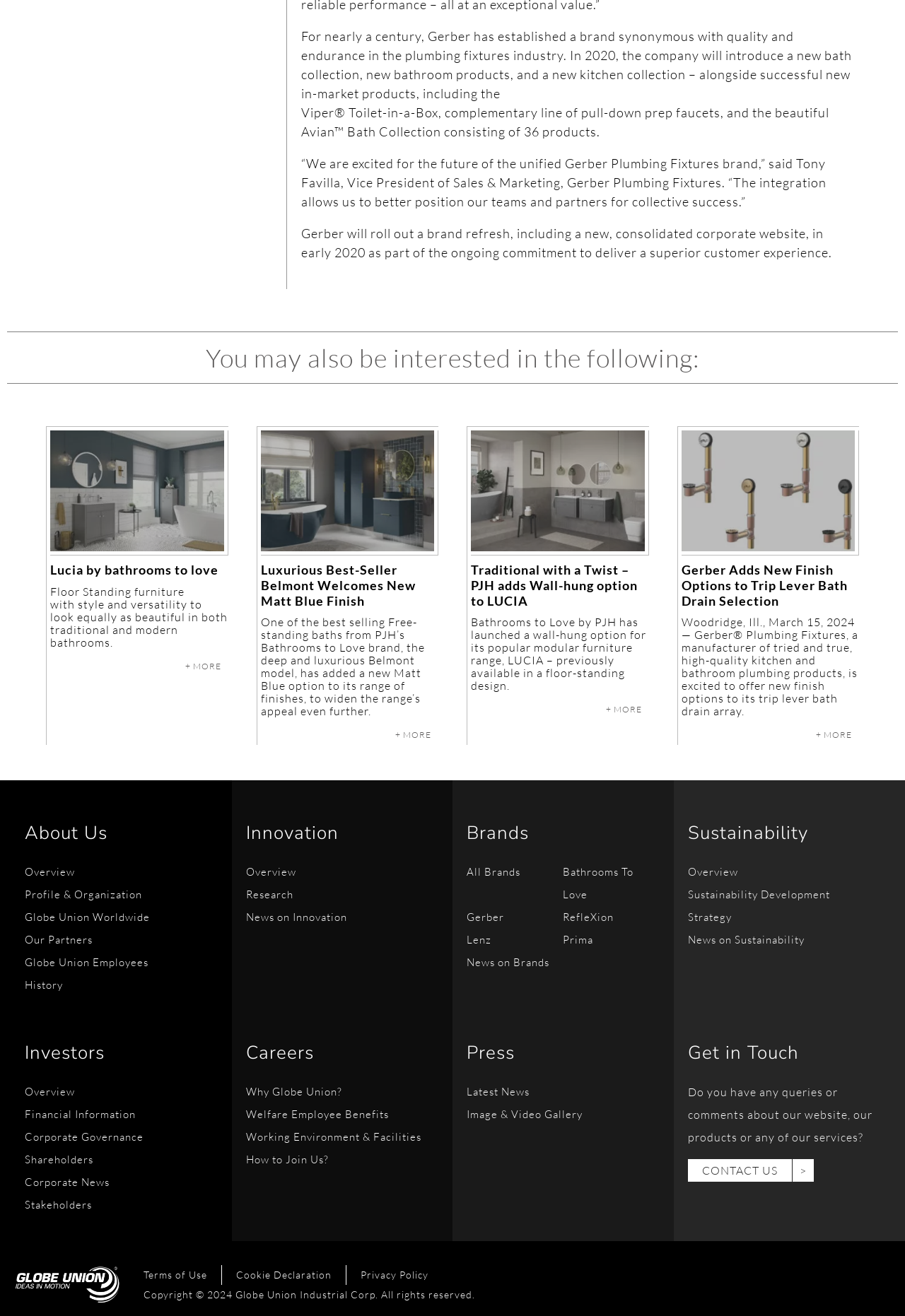Determine the bounding box for the UI element as described: "+ MORE". The coordinates should be represented as four float numbers between 0 and 1, formatted as [left, top, right, bottom].

[0.436, 0.551, 0.484, 0.566]